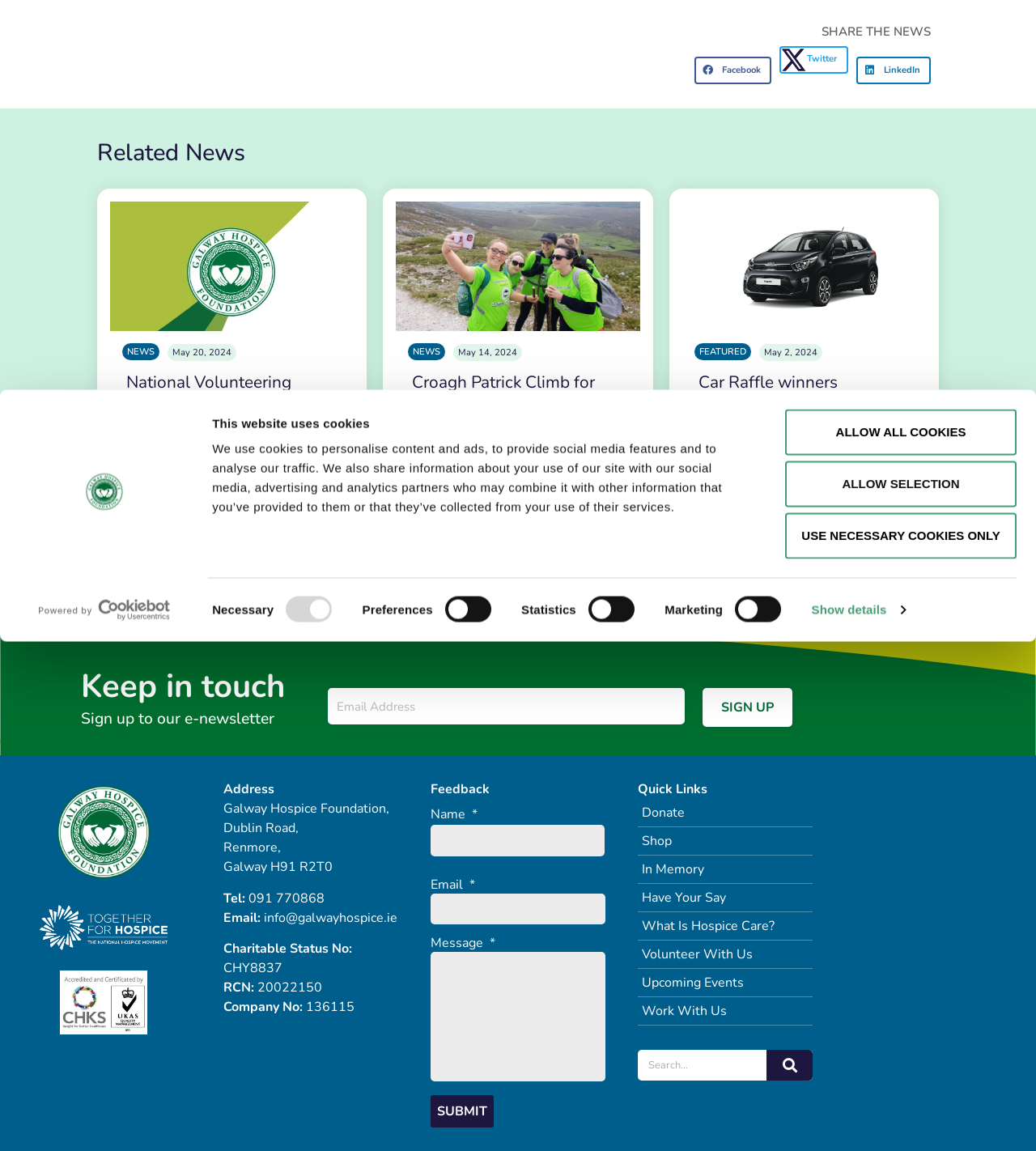Using the given description, provide the bounding box coordinates formatted as (top-left x, top-left y, bottom-right x, bottom-right y), with all values being floating point numbers between 0 and 1. Description: value="Submit"

[0.416, 0.952, 0.477, 0.98]